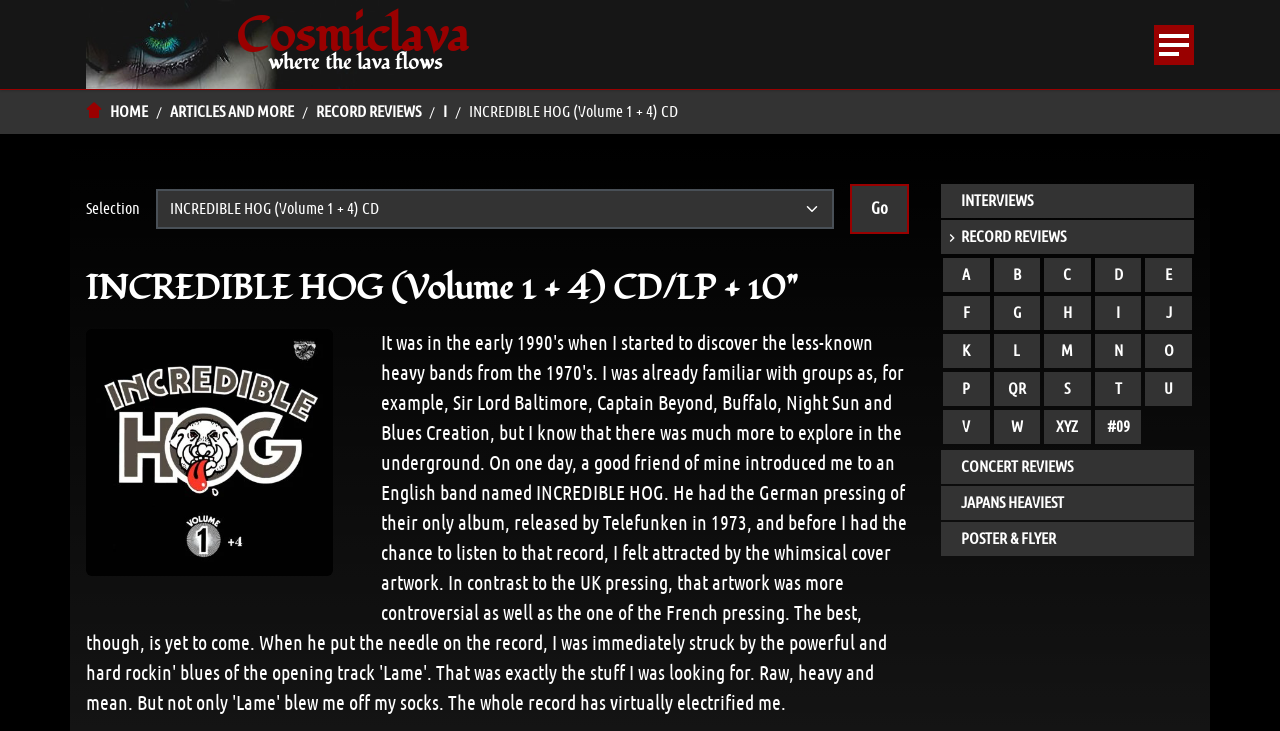What is the text above the 'Choose more pages' combobox?
Please provide a comprehensive answer based on the contents of the image.

I looked at the text element with the bounding box coordinates [0.067, 0.271, 0.109, 0.299], which is located above the 'Choose more pages' combobox, and found that it contains the text 'Selection'.